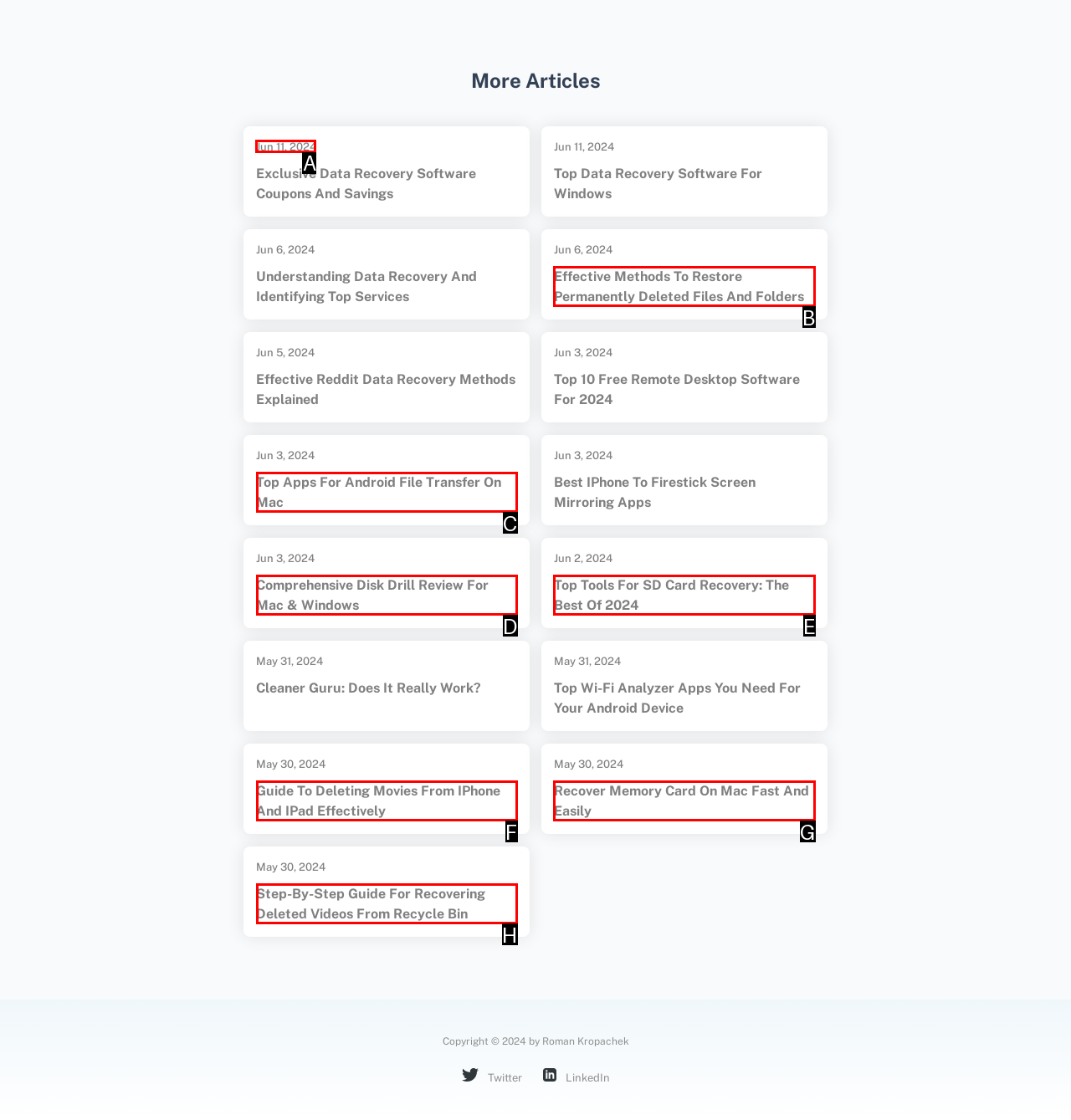From the given options, indicate the letter that corresponds to the action needed to complete this task: Check the date 'Jun 11, 2024'. Respond with only the letter.

A